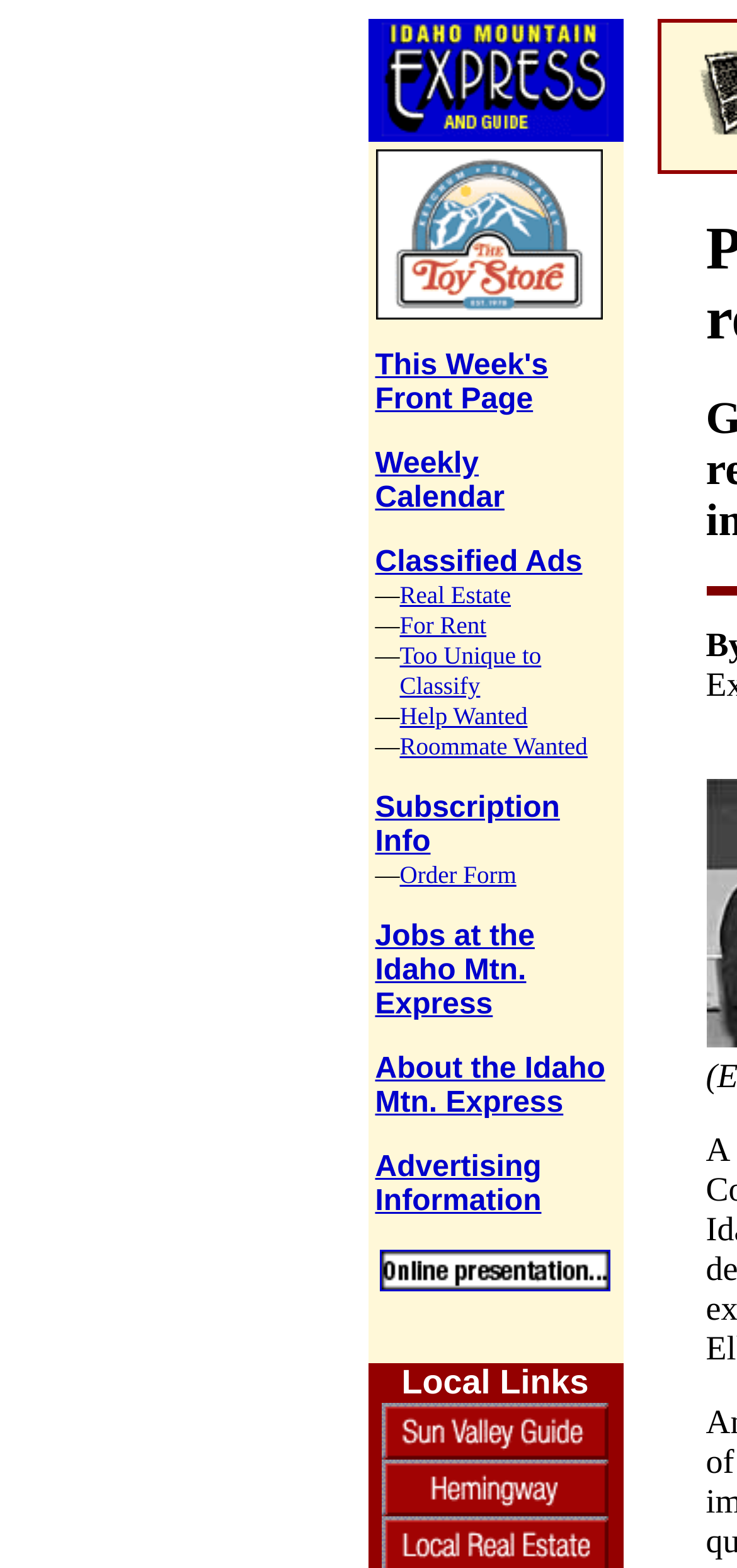Identify the bounding box of the HTML element described as: "Real Estate".

[0.542, 0.37, 0.693, 0.388]